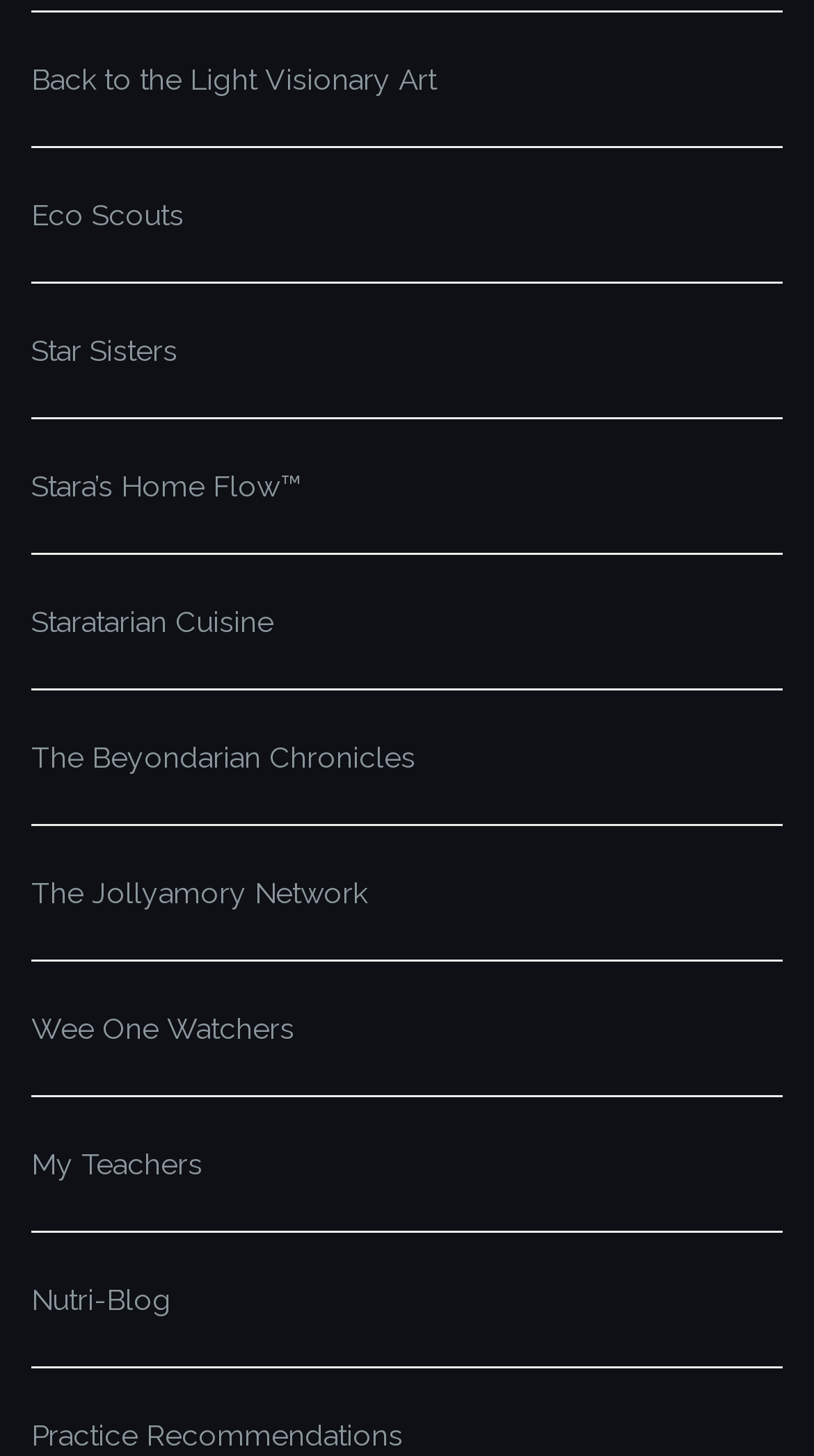Answer this question using a single word or a brief phrase:
How many links are there on the webpage?

9